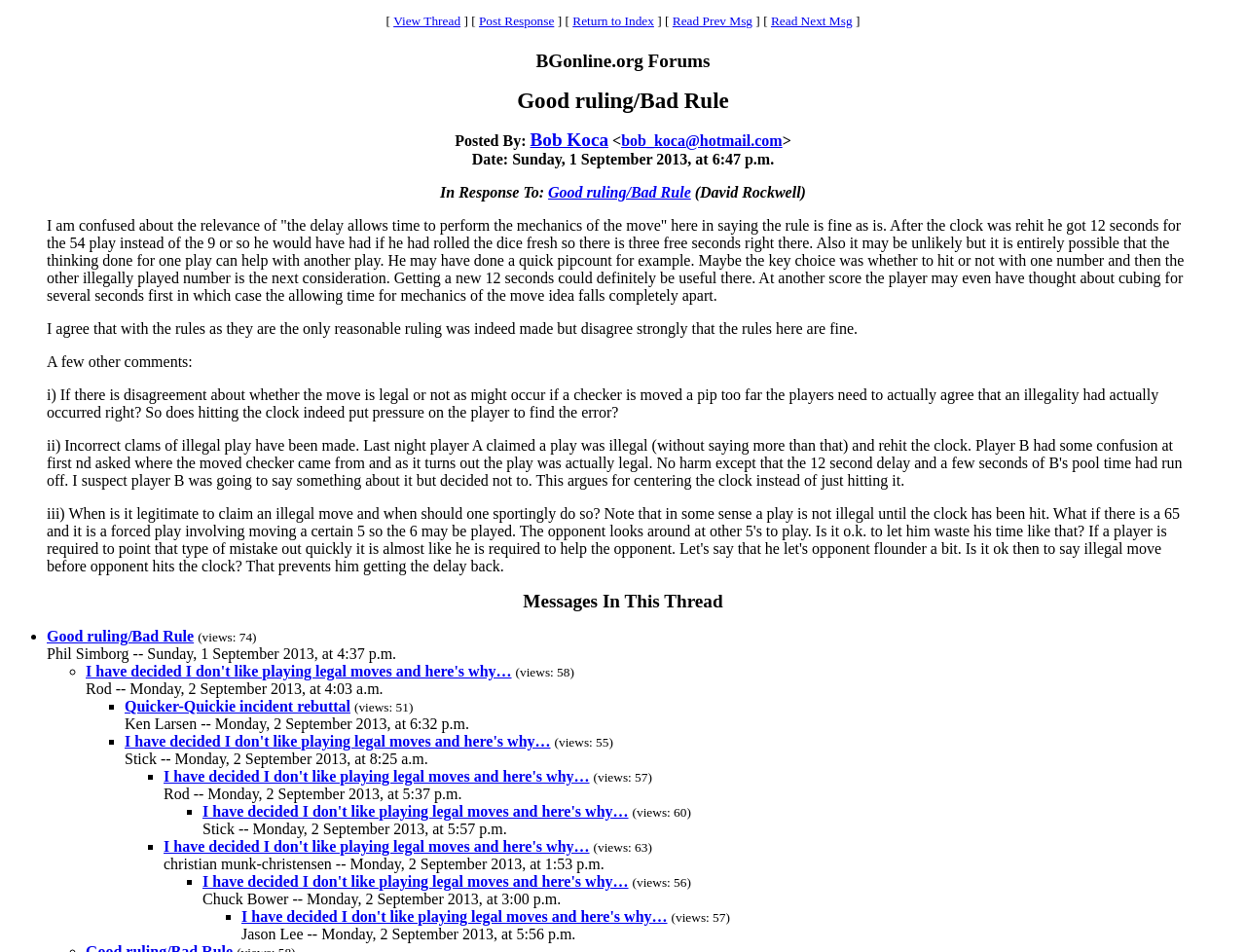Can you look at the image and give a comprehensive answer to the question:
Who posted the original message?

I looked at the top of the webpage and found the original message. The author of the original message is listed as 'Bob Koca'.